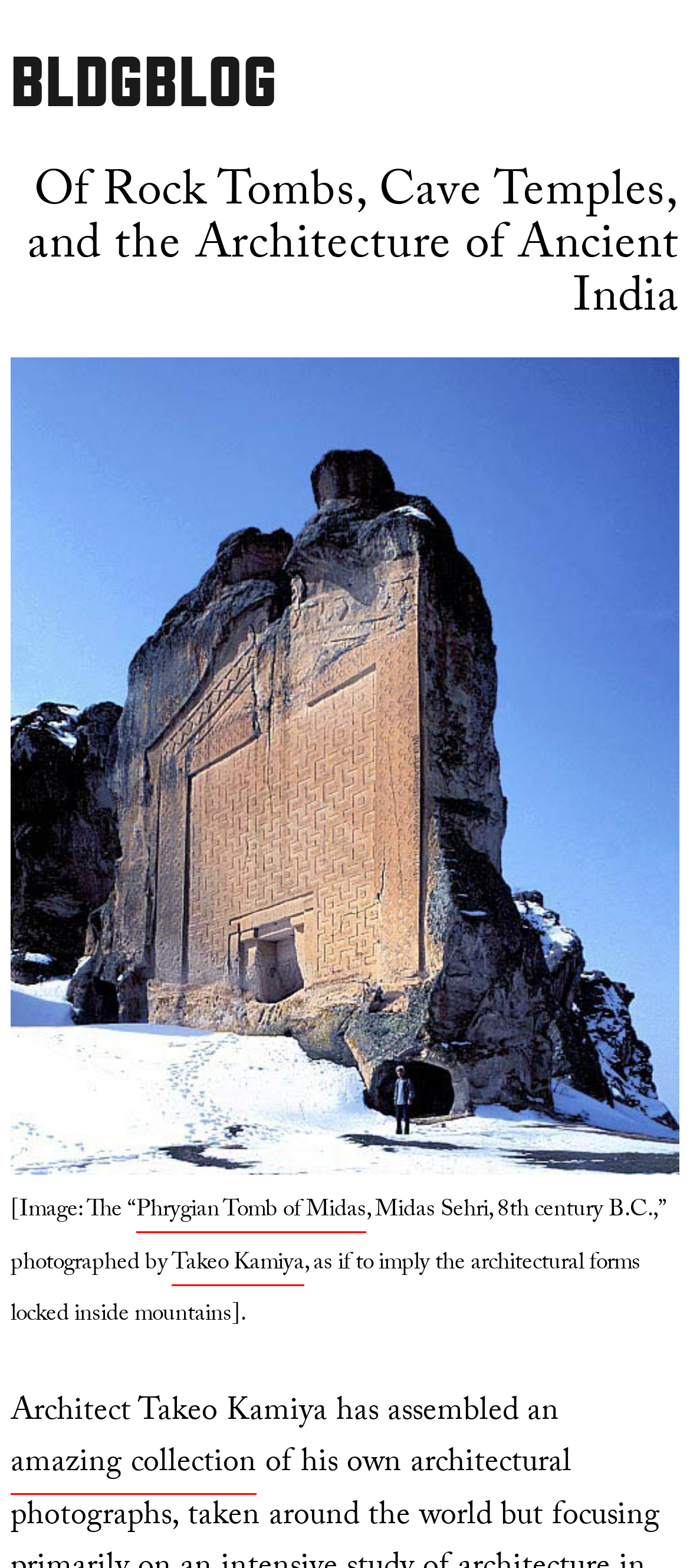What century is the Phrygian Tomb of Midas from?
Please give a well-detailed answer to the question.

I found the answer by looking at the text content of the static text element with bounding box coordinates [0.015, 0.761, 0.964, 0.819], which is ', Midas Sehri, 8th century B.C.,”'.